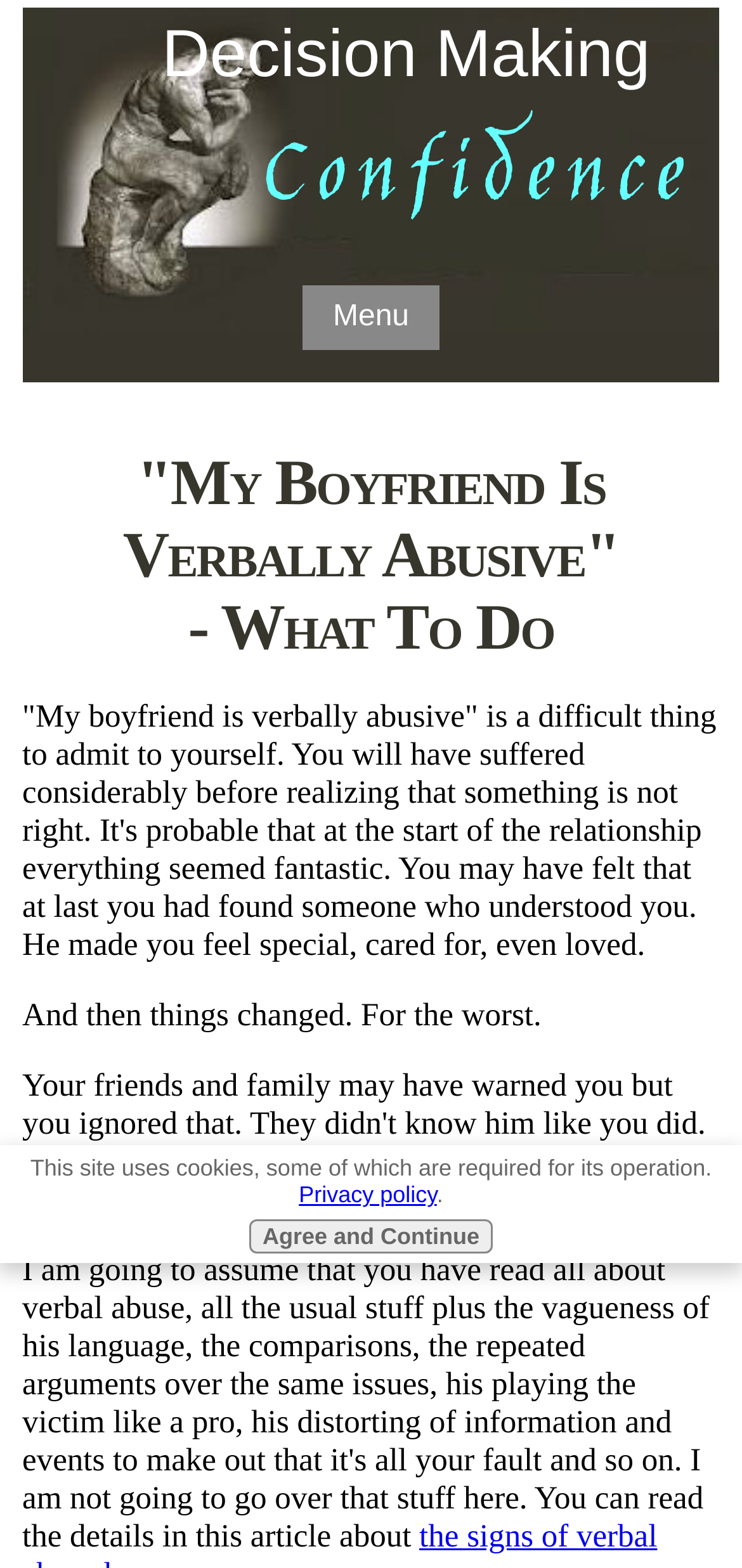Consider the image and give a detailed and elaborate answer to the question: 
What is the purpose of the 'Decision Making' link?

The 'Decision Making' link is likely provided to offer additional resources or guidance to the reader, possibly related to making decisions in a verbally abusive relationship, as it is placed at the top of the webpage alongside other relevant links.